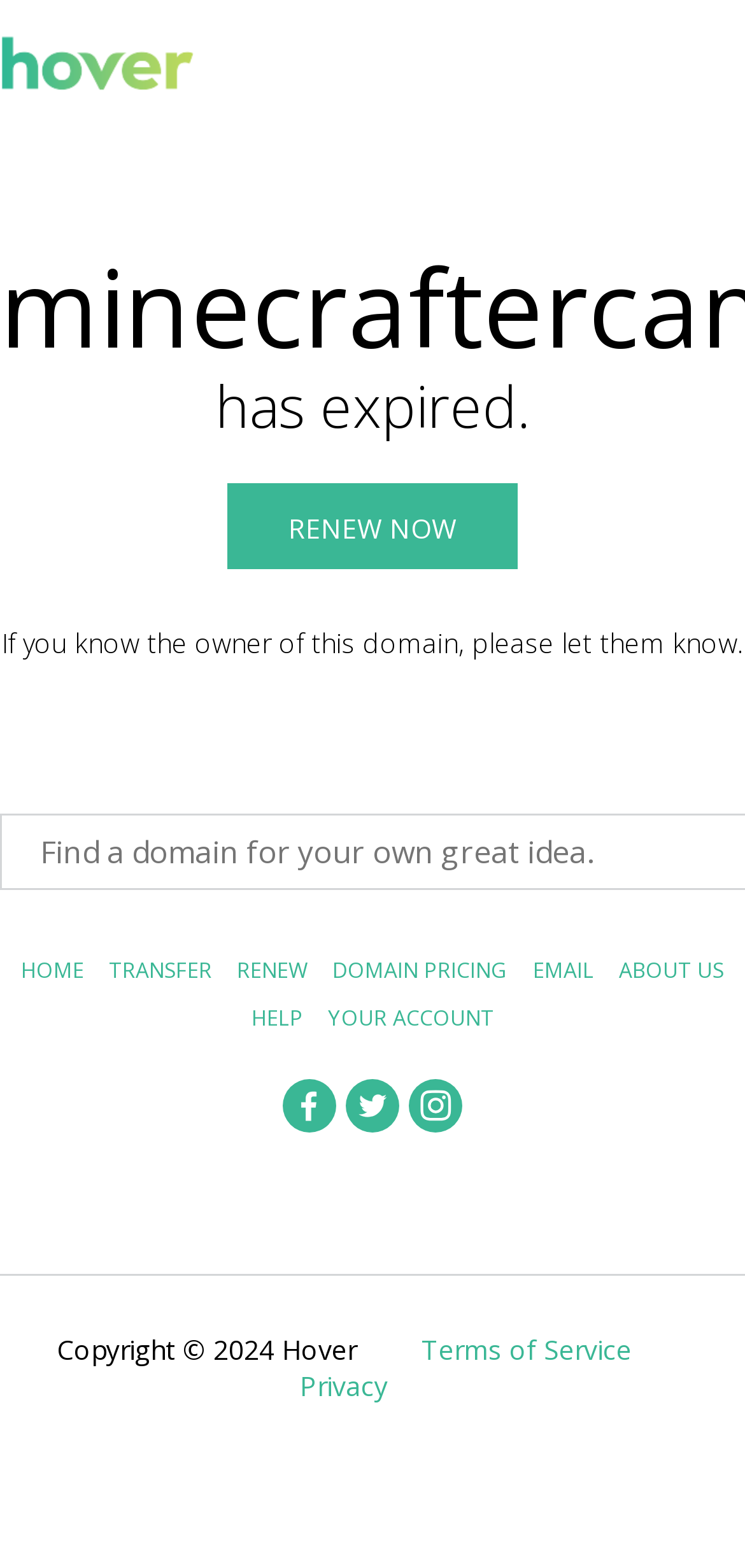Give a short answer to this question using one word or a phrase:
What is the copyright information?

Copyright 2024 Hover